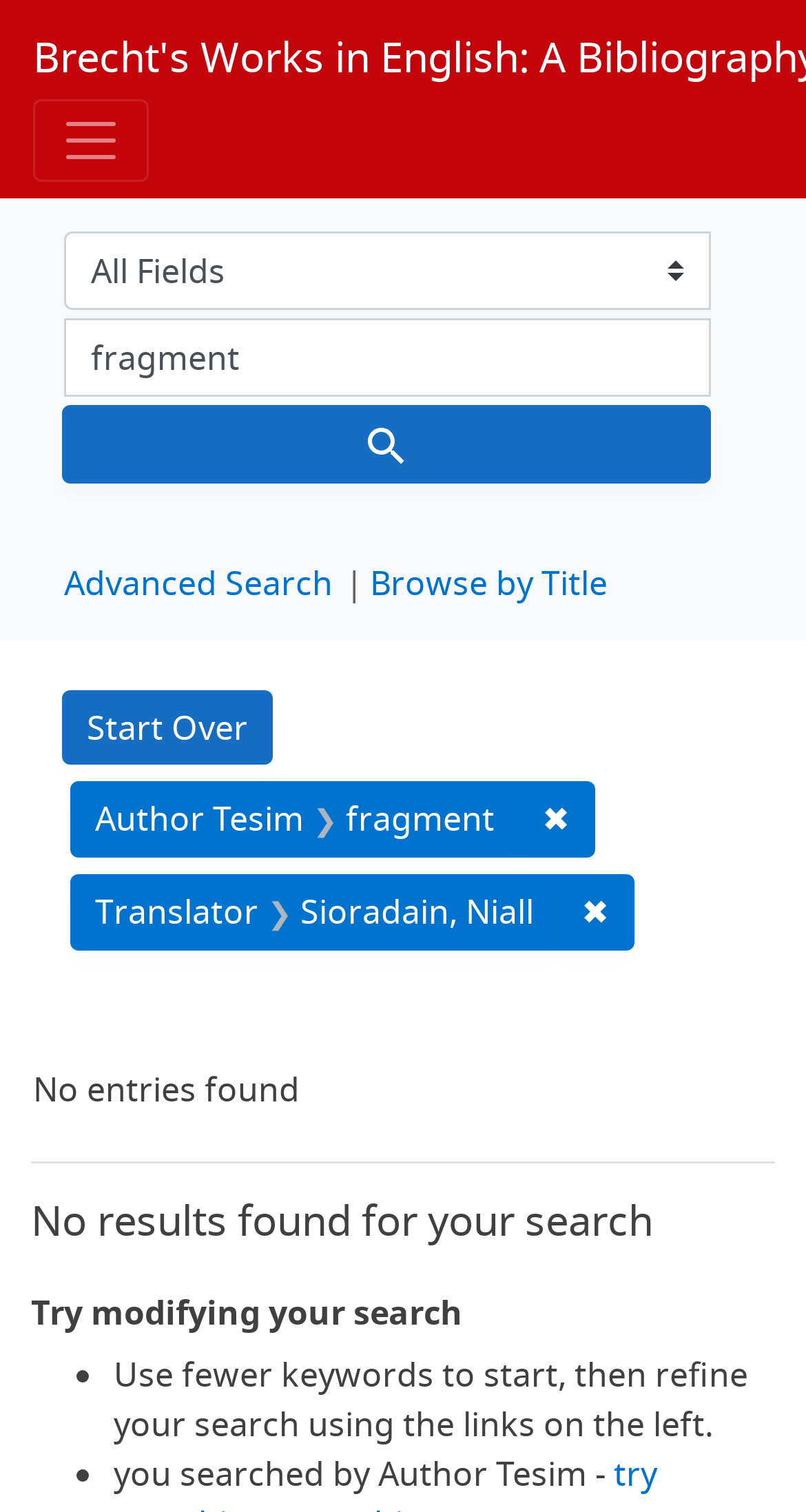What is the purpose of the 'Search' button?
Using the information from the image, answer the question thoroughly.

The 'Search' button is located below the search input field and is used to submit the search query. Its purpose is to search for bibliography results based on the input keywords and constraints.